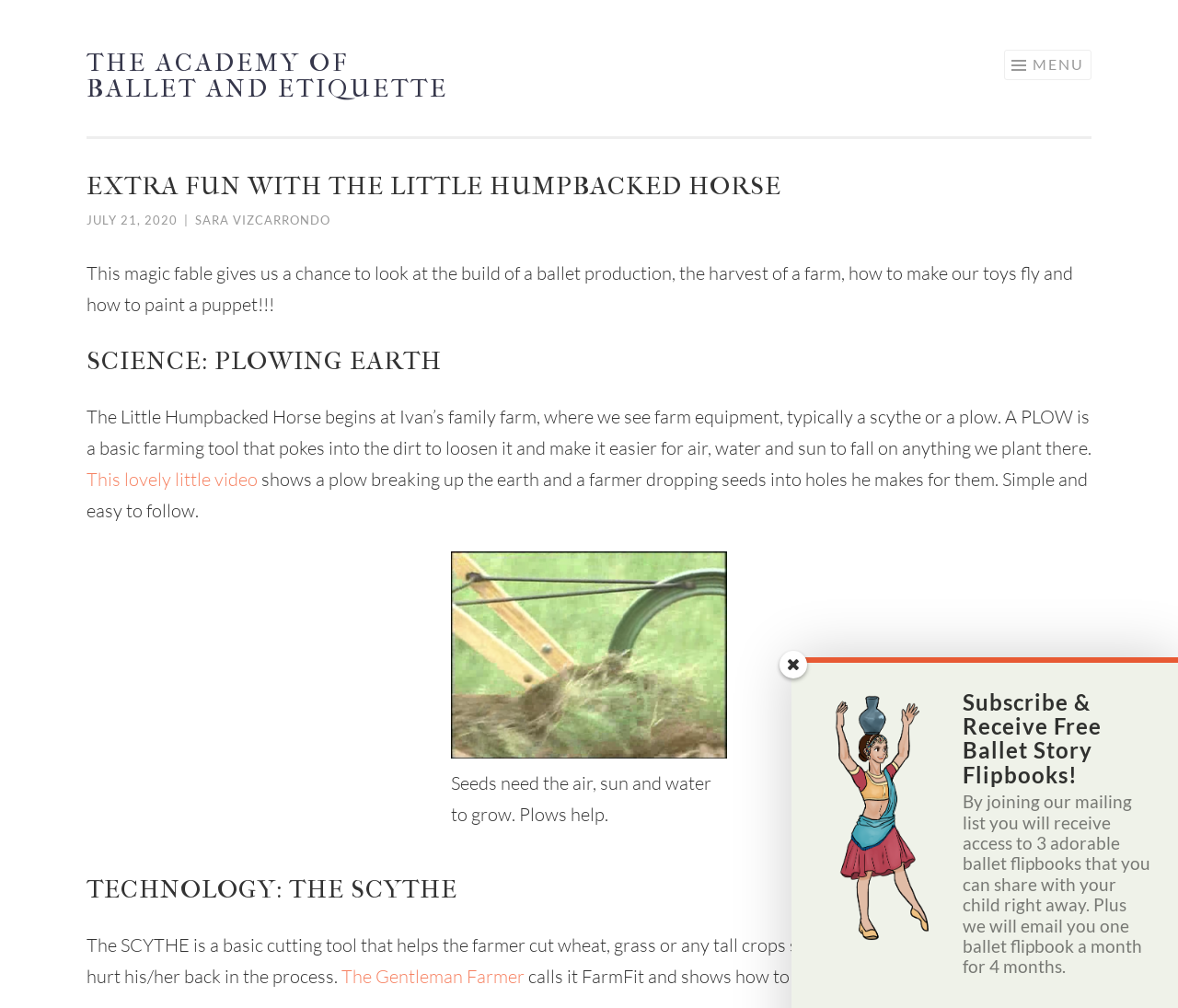What do you receive by joining the mailing list?
Answer with a single word or phrase by referring to the visual content.

Ballet flipbooks